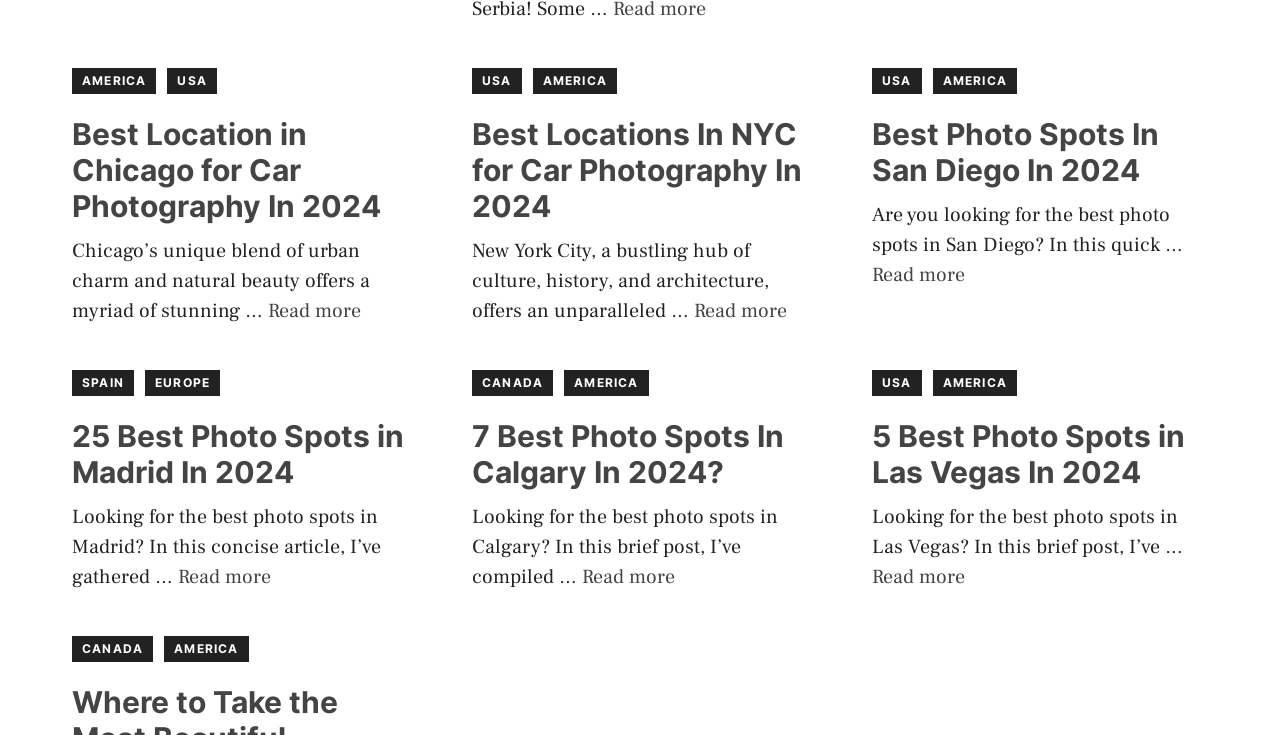Using the description "USA", locate and provide the bounding box of the UI element.

[0.369, 0.093, 0.407, 0.128]